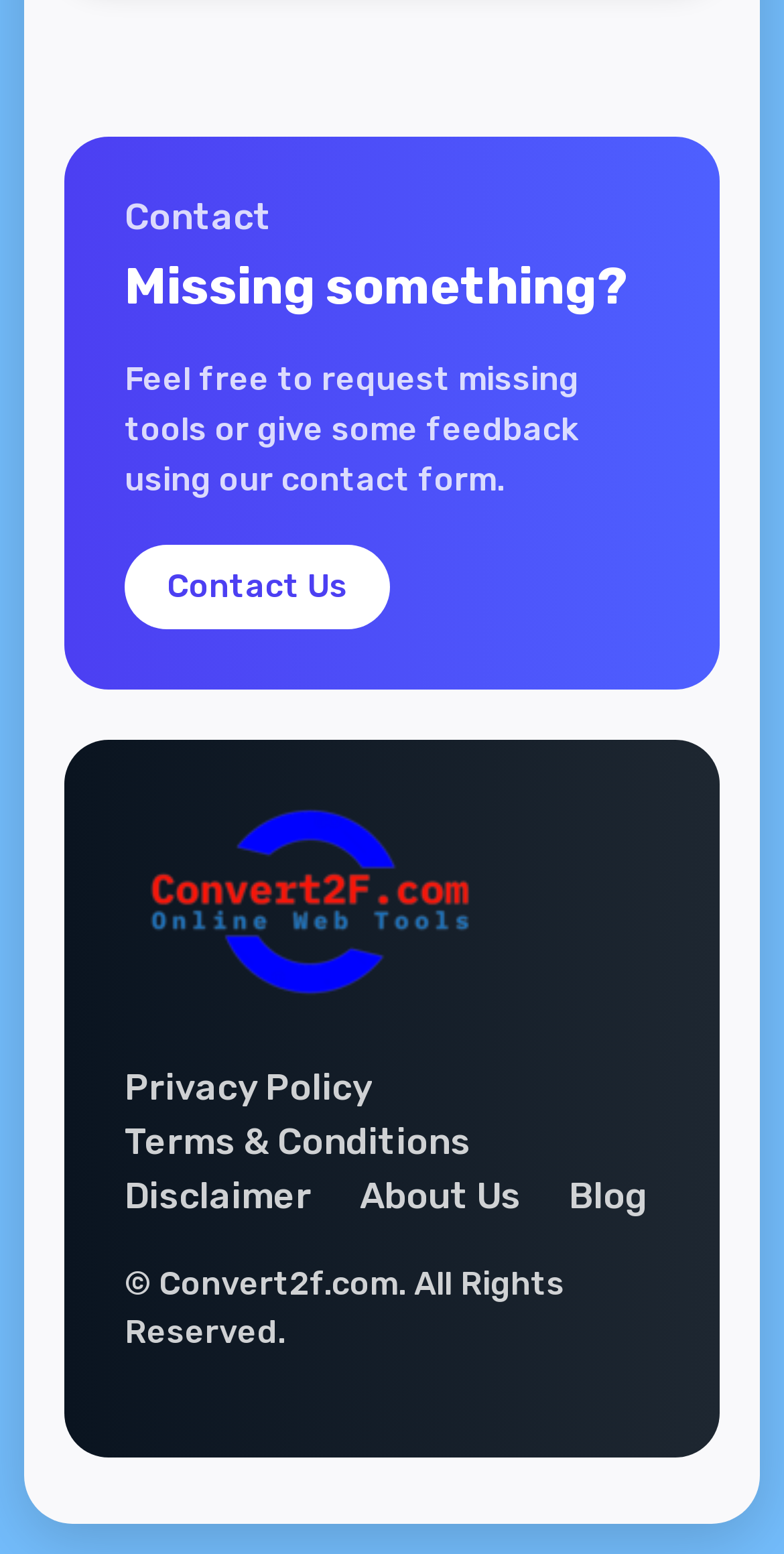Use the information in the screenshot to answer the question comprehensively: What is the heading above the contact form?

The heading element 'Missing something?' is located above the contact form, suggesting that the contact form is related to requesting missing tools or providing feedback.